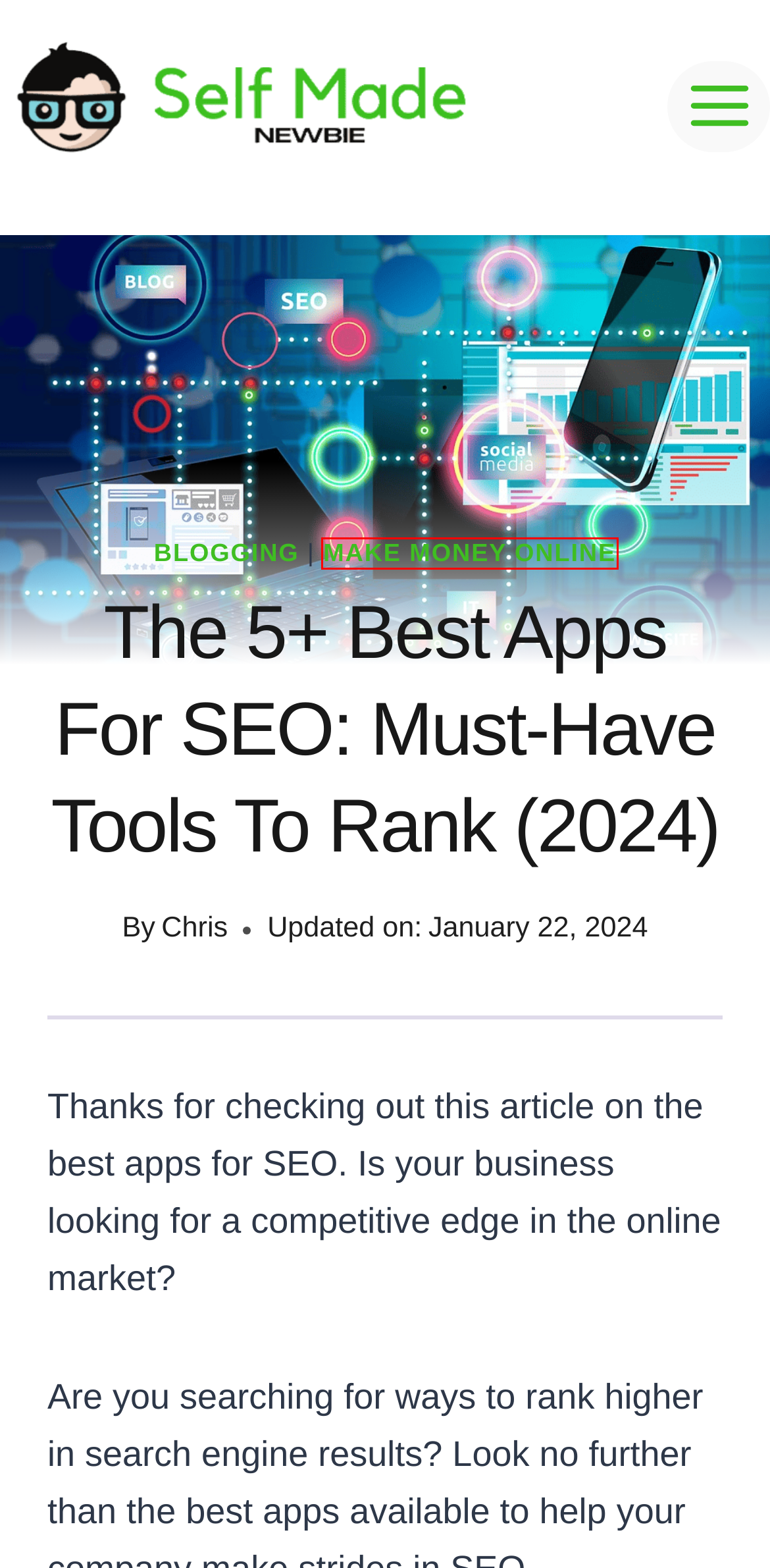You have a screenshot of a webpage with a red rectangle bounding box around an element. Identify the best matching webpage description for the new page that appears after clicking the element in the bounding box. The descriptions are:
A. Home
B. Contact
C. Make Money Online Archives - SelfMadeNewbie - Software, AI, Business Tools & Home Office Reviews
D. Scalenut Vs Outranking: The Best Choice For SEO Tool? (2024)
E. Privacy Policy
F. Blogging Archives - SelfMadeNewbie - Software, AI, Business Tools & Home Office Reviews
G. Surfer — SEO, simplified.
H. Notion AI Review: Features, Pricing, Details (2024)

C